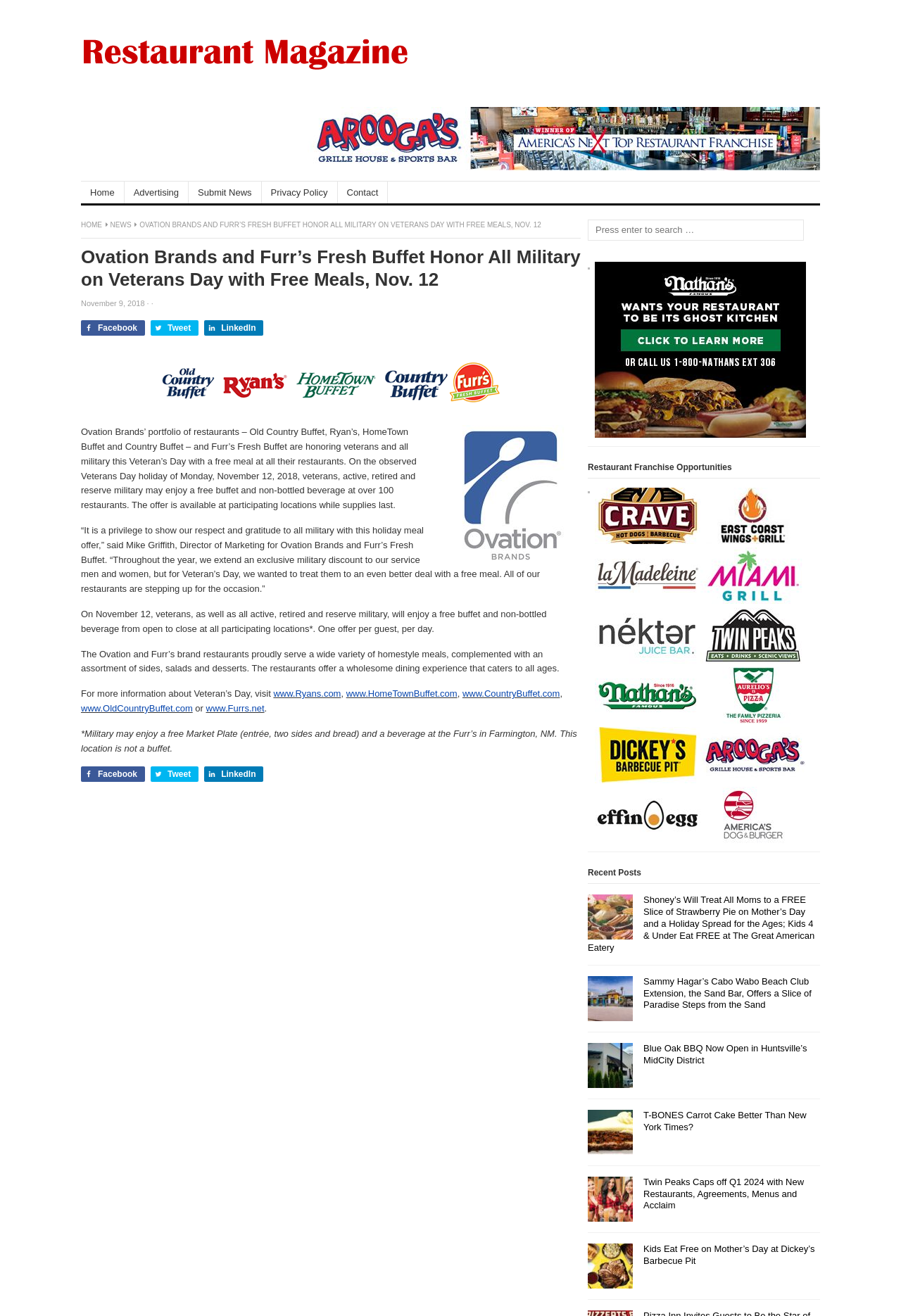How many restaurants are participating in the offer?
Please answer the question with a single word or phrase, referencing the image.

Over 100